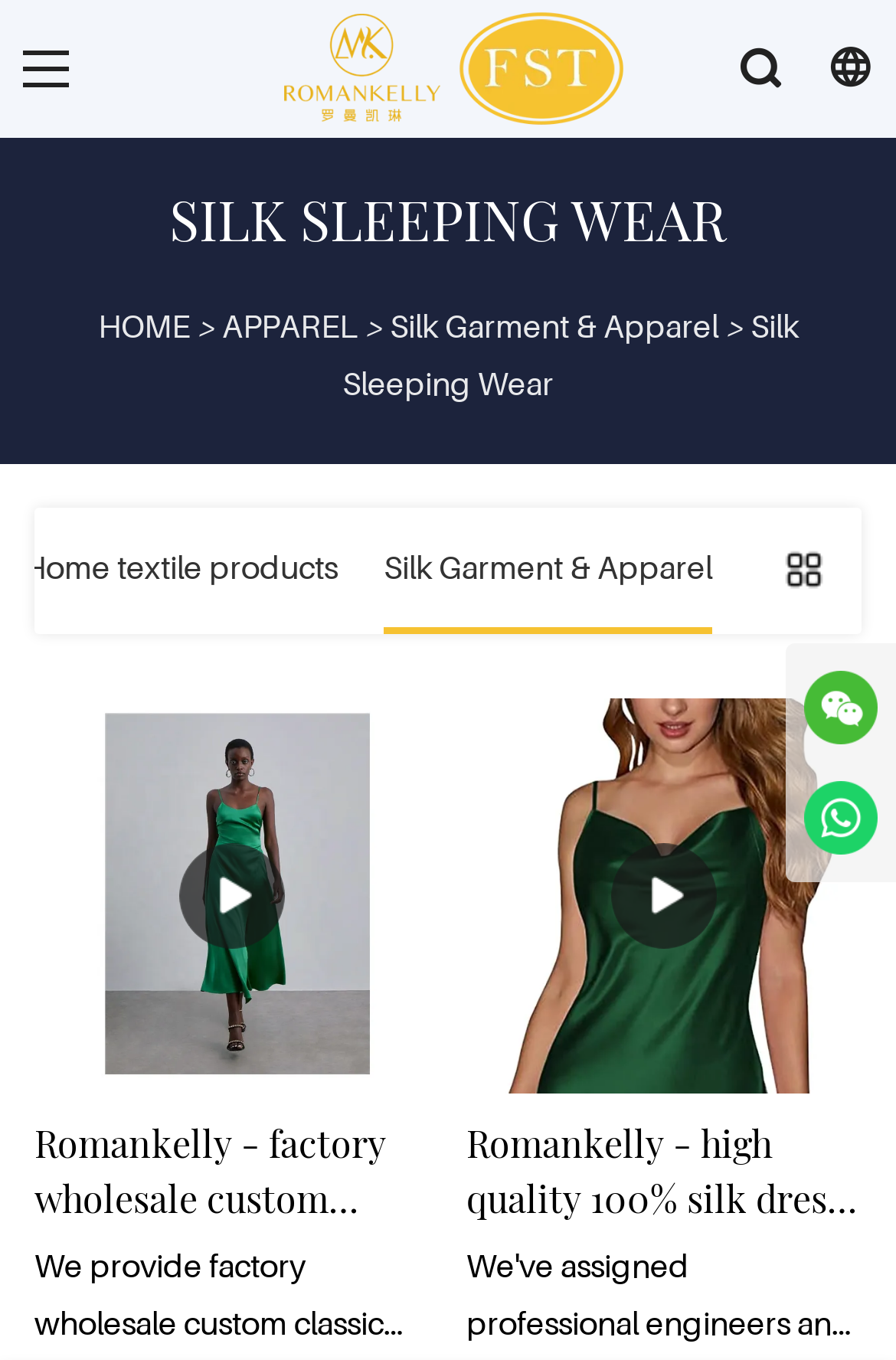Extract the bounding box coordinates for the HTML element that matches this description: "alt="Romankelly"". The coordinates should be four float numbers between 0 and 1, i.e., [left, top, right, bottom].

[0.244, 0.007, 0.756, 0.095]